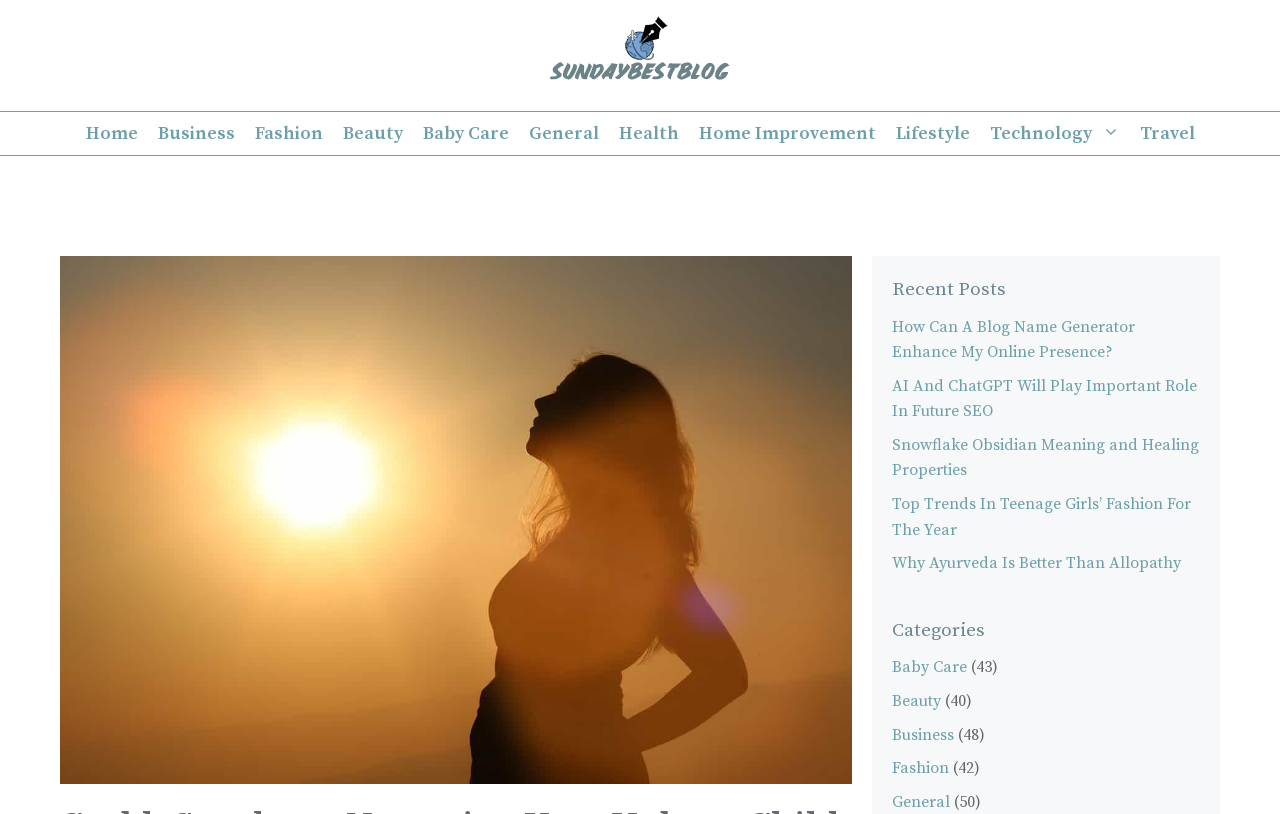Please identify the coordinates of the bounding box that should be clicked to fulfill this instruction: "Click on the 'Sunday Best Blog' logo".

[0.43, 0.018, 0.57, 0.112]